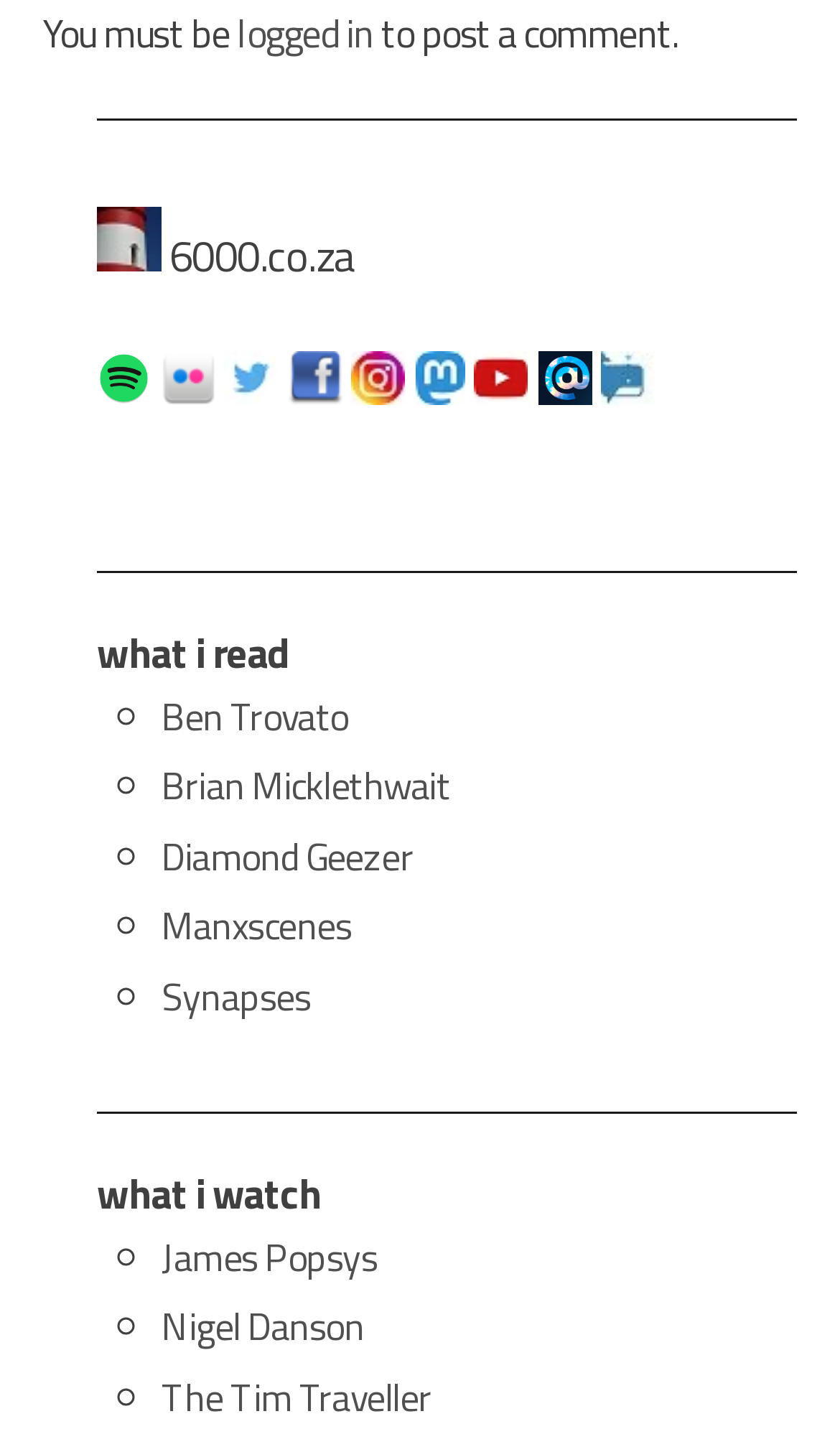Specify the bounding box coordinates of the area that needs to be clicked to achieve the following instruction: "Read the 'Ben Trovato' blog".

[0.192, 0.474, 0.414, 0.514]